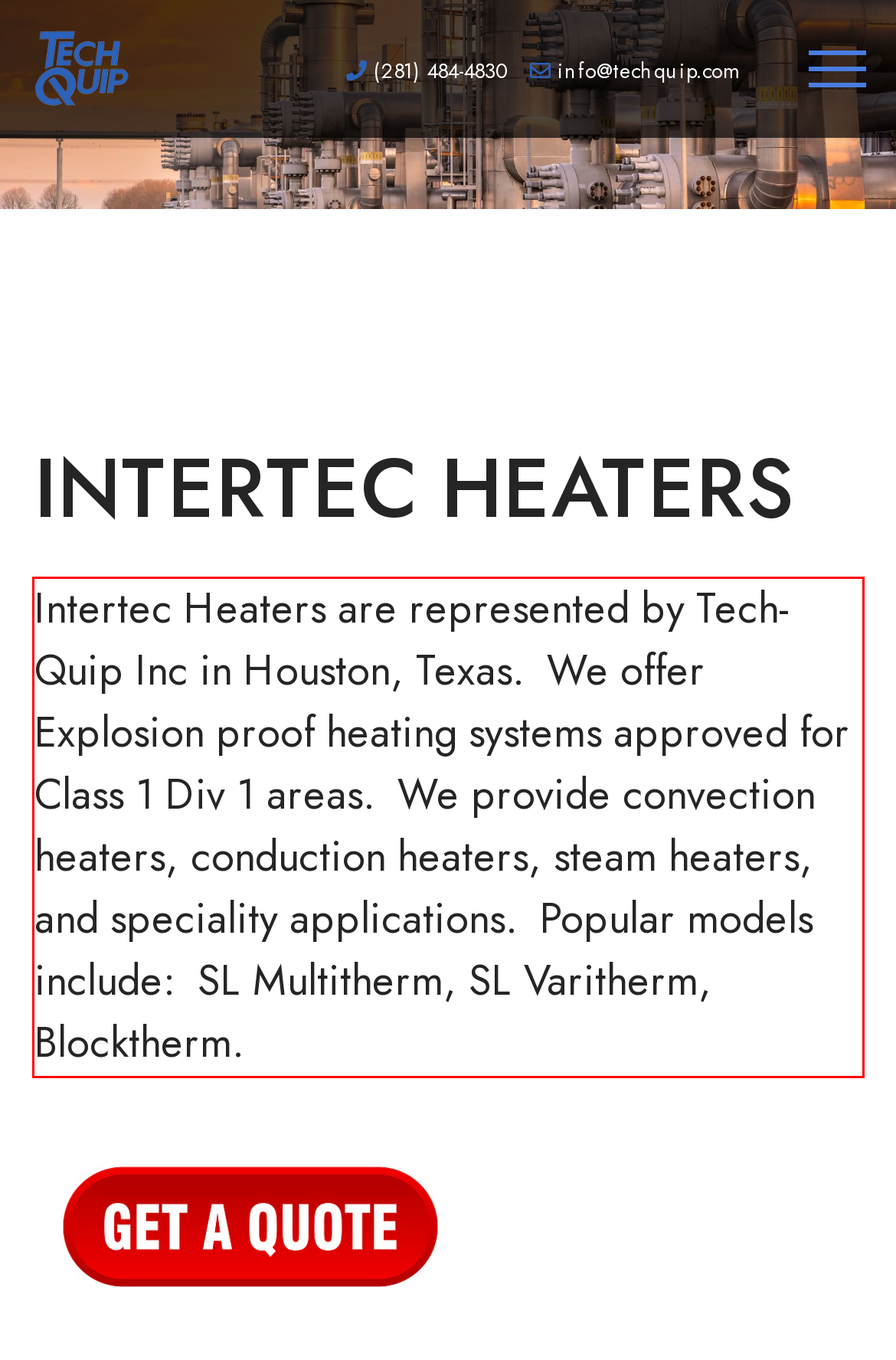Given a webpage screenshot, locate the red bounding box and extract the text content found inside it.

Intertec Heaters are represented by Tech-Quip Inc in Houston, Texas. We offer Explosion proof heating systems approved for Class 1 Div 1 areas. We provide convection heaters, conduction heaters, steam heaters, and speciality applications. Popular models include: SL Multitherm, SL Varitherm, Blocktherm.